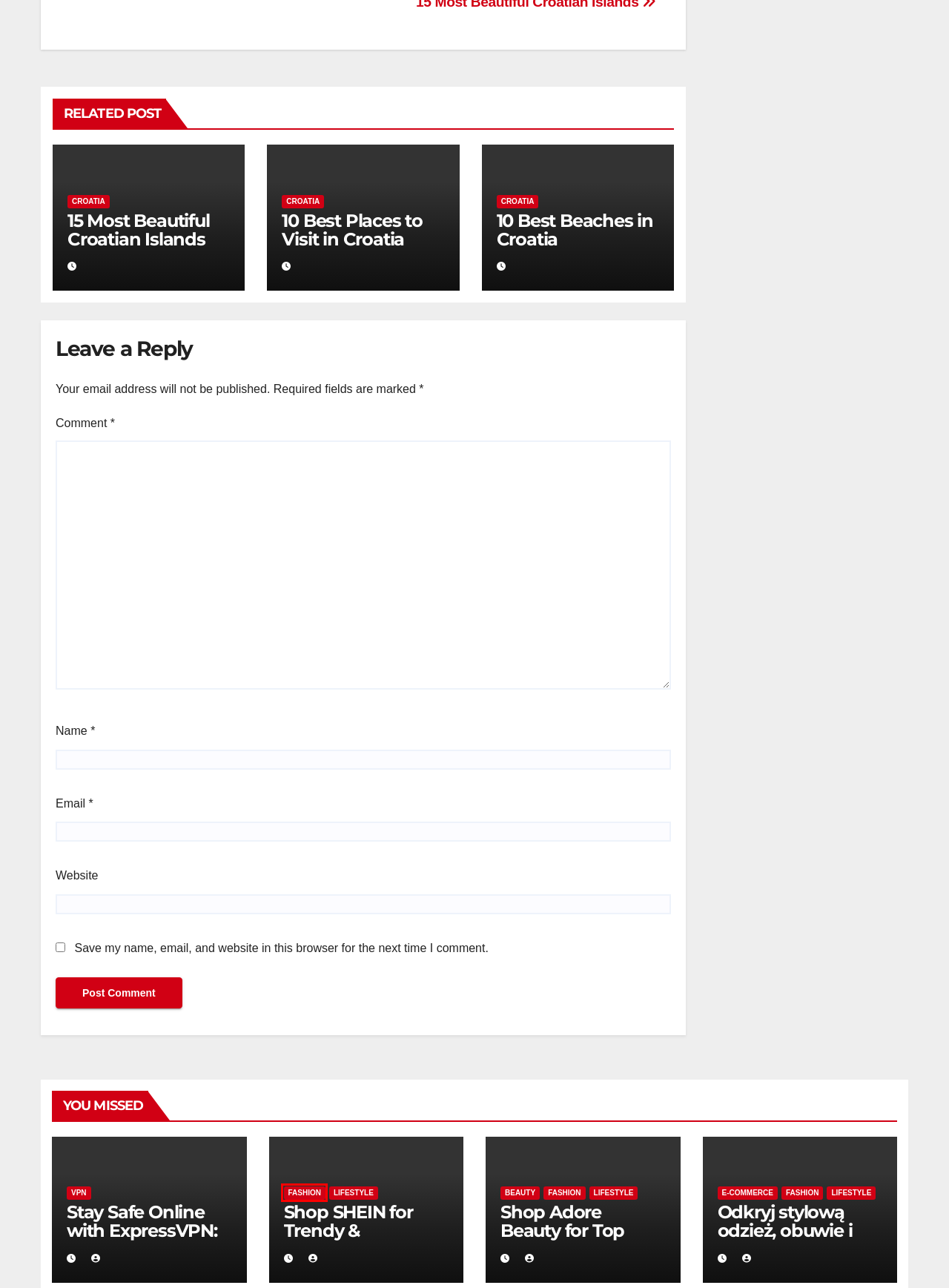Examine the webpage screenshot and identify the UI element enclosed in the red bounding box. Pick the webpage description that most accurately matches the new webpage after clicking the selected element. Here are the candidates:
A. Beauty Archives - Wanderingports
B. Shop SHEIN for Trendy & Affordable Women's & Men's Fashion - Wanderingports
C. 10 Best Beaches in Croatia - Wanderingports
D. 10 Best Places to Visit in Croatia - Wanderingports
E. Wanderingports | South Carolina Traveling Guide & Tips
F. VPN Archives - Wanderingports
G. Fashion Archives - Wanderingports
H. E-commerce Archives - Wanderingports

G